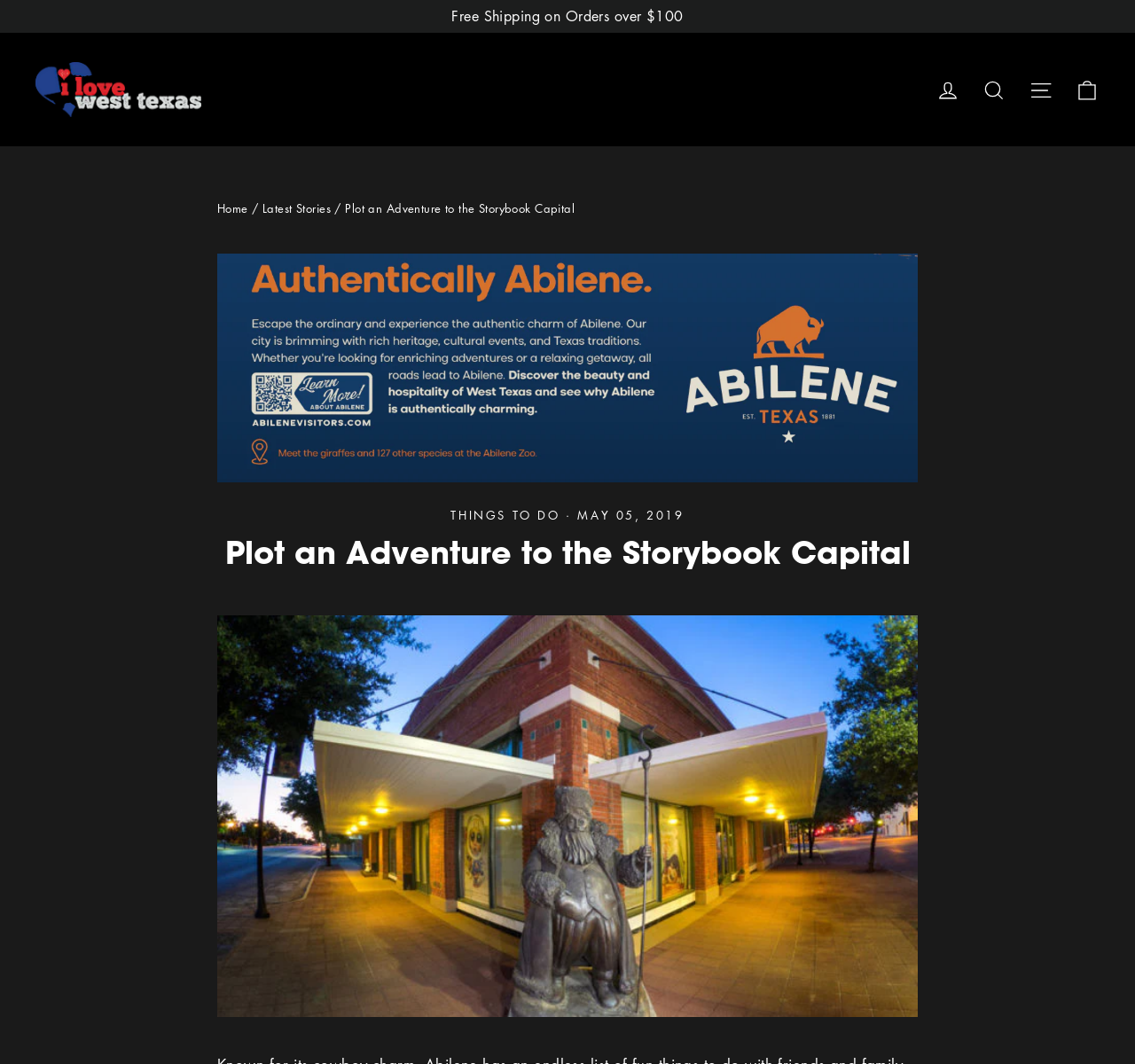Please determine the bounding box coordinates for the element with the description: "alt="I Love West Texas"".

[0.031, 0.058, 0.177, 0.11]